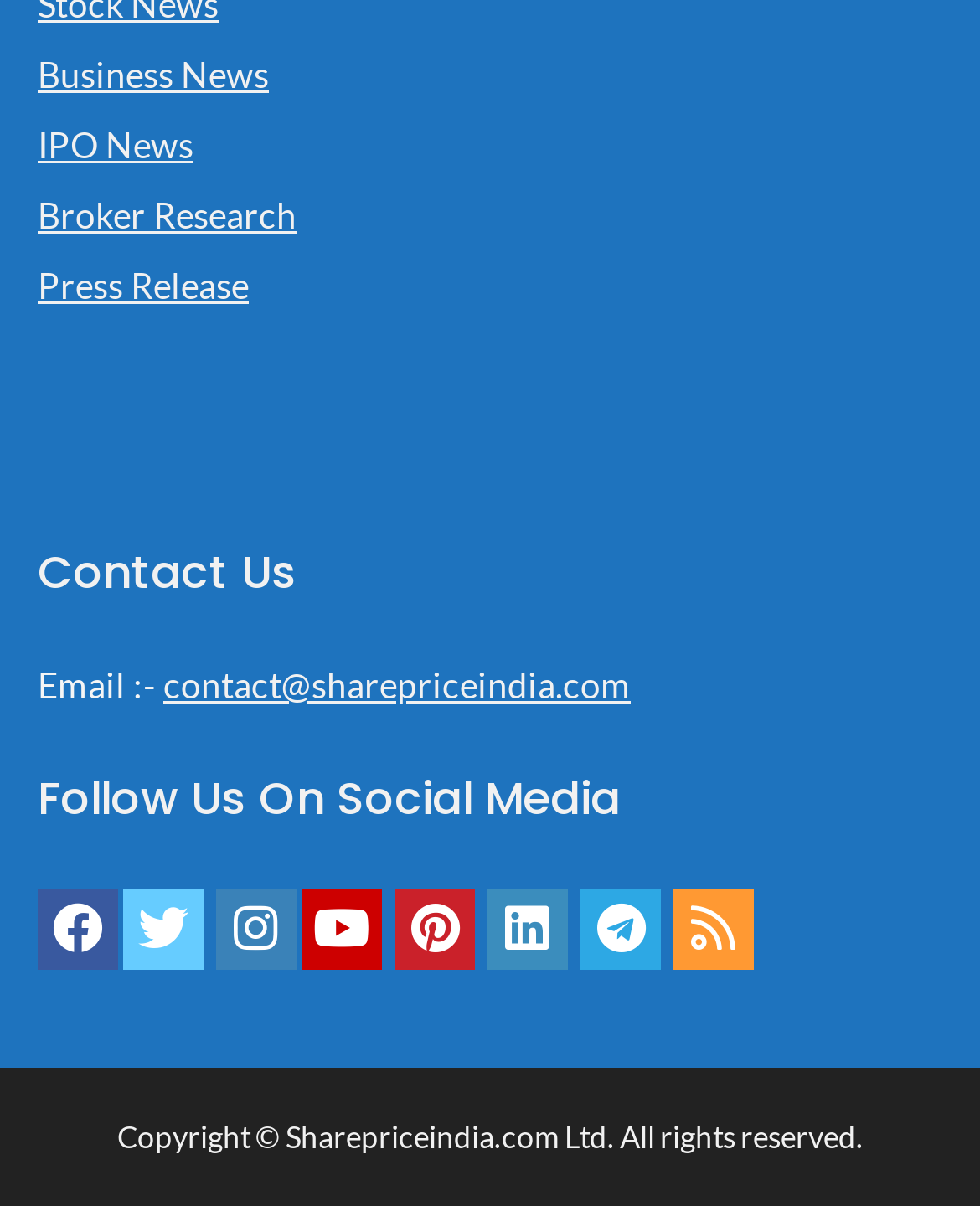Provide the bounding box coordinates of the HTML element described by the text: "About Us".

[0.038, 0.079, 0.187, 0.114]